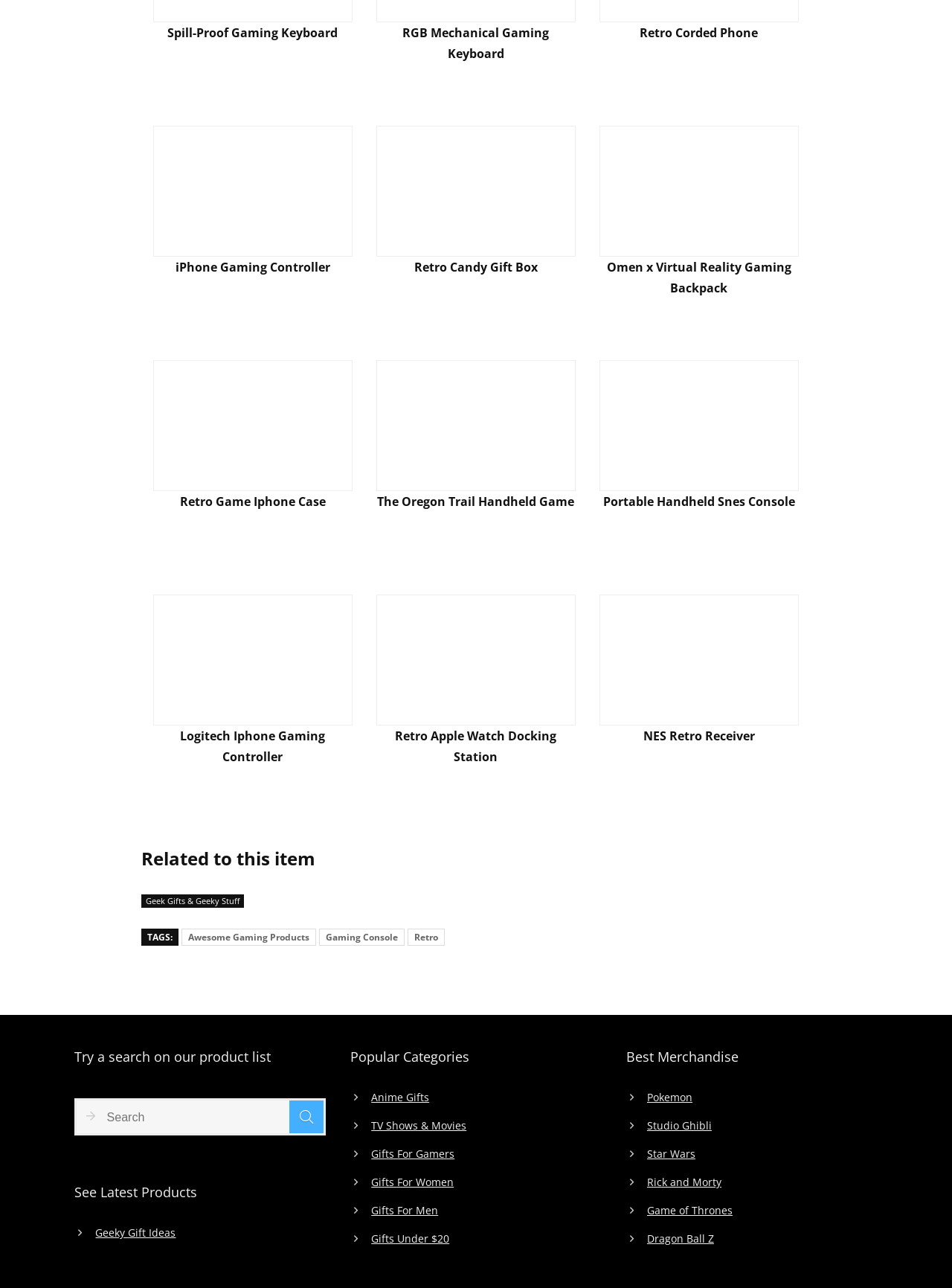Observe the image and answer the following question in detail: What categories of gifts are featured on this webpage?

The webpage features links to various categories of gifts, including anime gifts, TV shows and movies gifts, gifts for gamers, gifts for women, gifts for men, and gifts under $20. These categories suggest that the webpage offers a range of gift options for different interests and demographics.